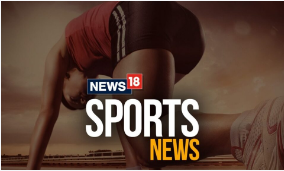What type of news is being covered? Look at the image and give a one-word or short phrase answer.

Sports news